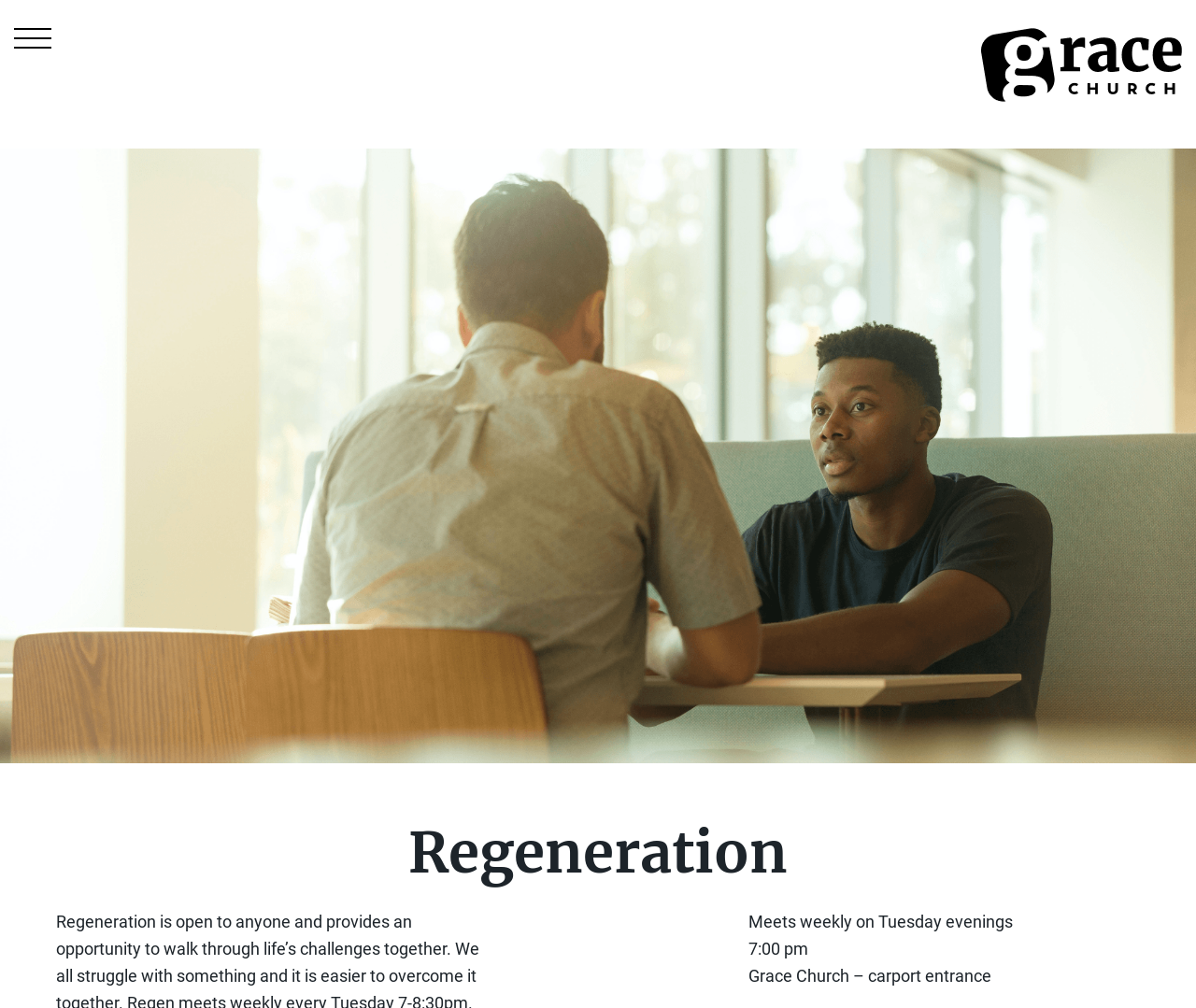Please examine the image and provide a detailed answer to the question: Where is the entrance for Regeneration?

I found the entrance location by reading the text elements on the webpage. The text 'Grace Church – carport entrance' suggests that the entrance for Regeneration is at the carport of Grace Church.